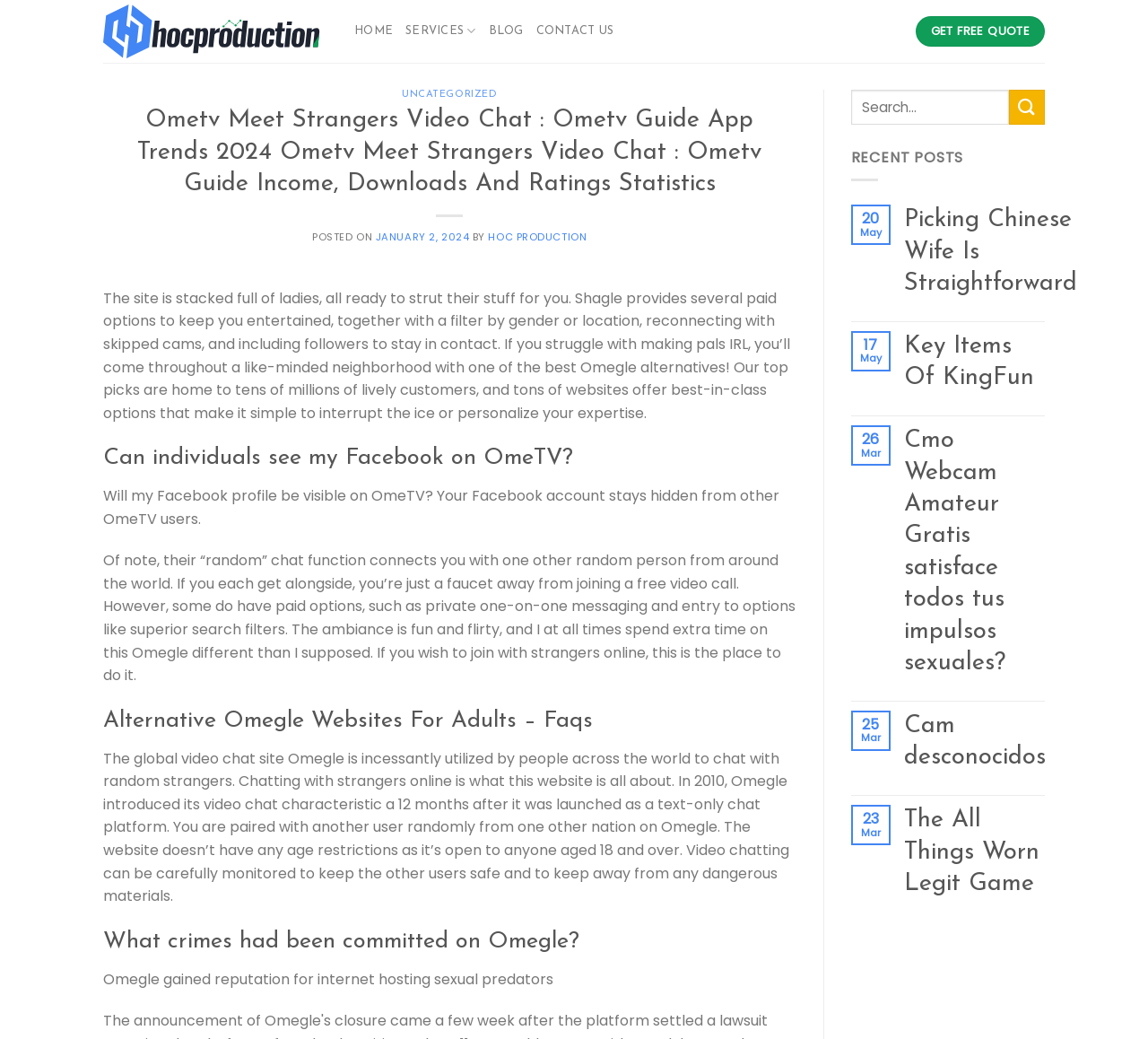Find the bounding box coordinates of the element to click in order to complete this instruction: "Click on the 'HOME' link". The bounding box coordinates must be four float numbers between 0 and 1, denoted as [left, top, right, bottom].

[0.309, 0.015, 0.342, 0.046]